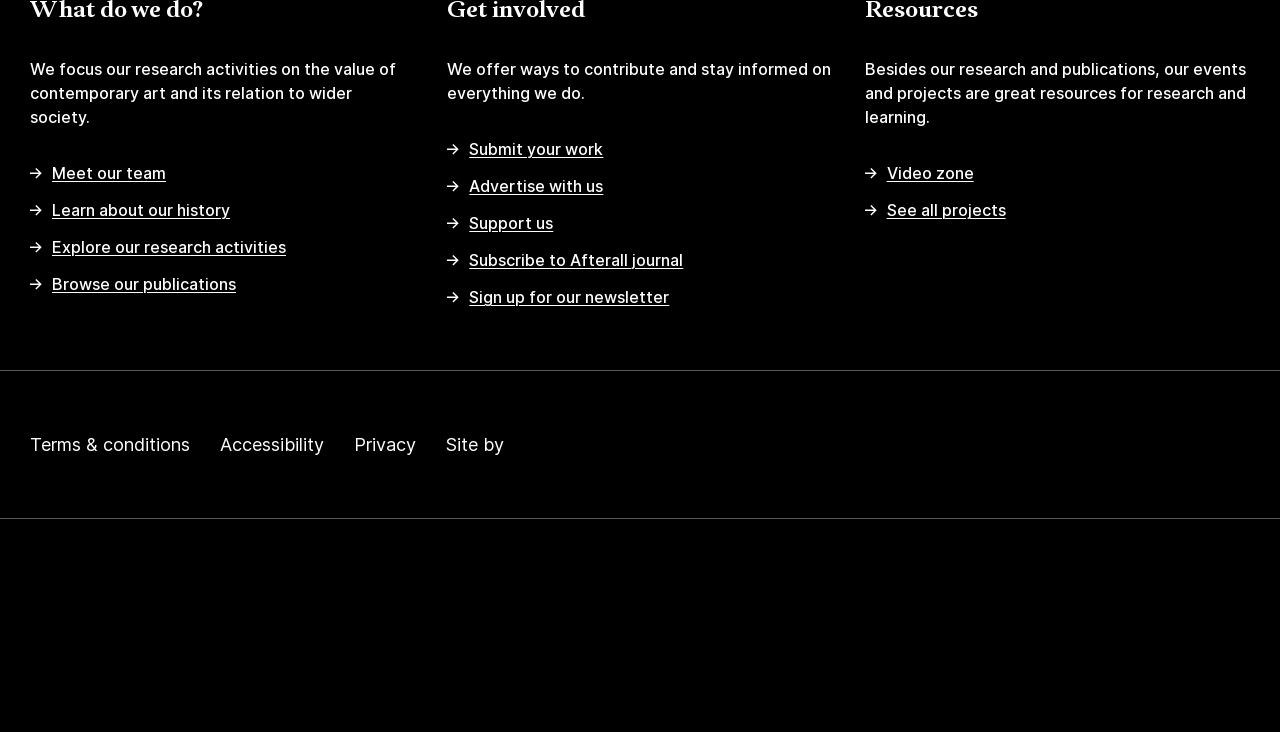Bounding box coordinates are to be given in the format (top-left x, top-left y, bottom-right x, bottom-right y). All values must be floating point numbers between 0 and 1. Provide the bounding box coordinate for the UI element described as: Sign up for our newsletter

[0.349, 0.39, 0.523, 0.423]